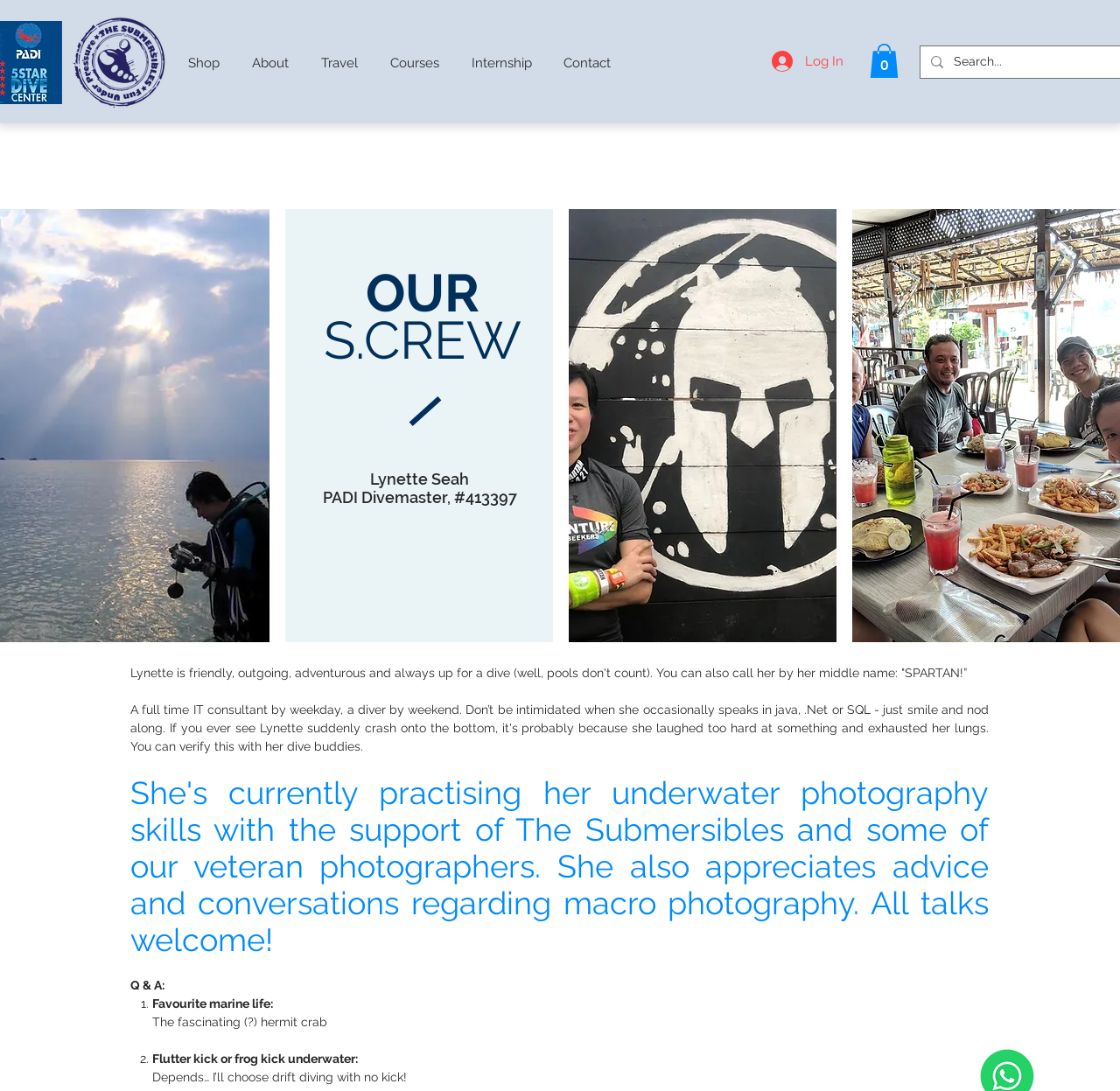Answer the question below using just one word or a short phrase: 
What is Lynette Seah practicing with the support of The Submersibles?

Underwater photography skills